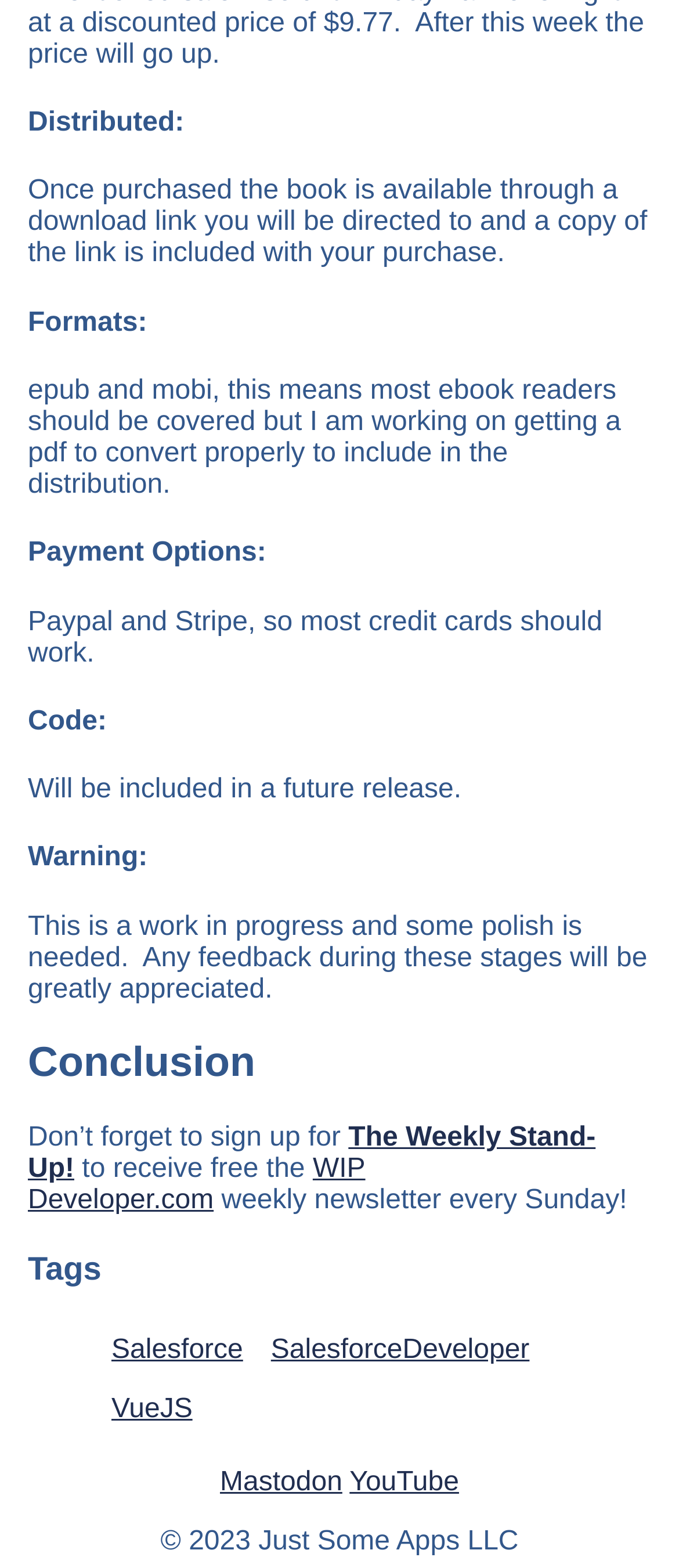From the details in the image, provide a thorough response to the question: What is the company name mentioned at the bottom of the page?

The webpage has a copyright notice at the bottom that mentions the company name as 'Just Some Apps LLC'.